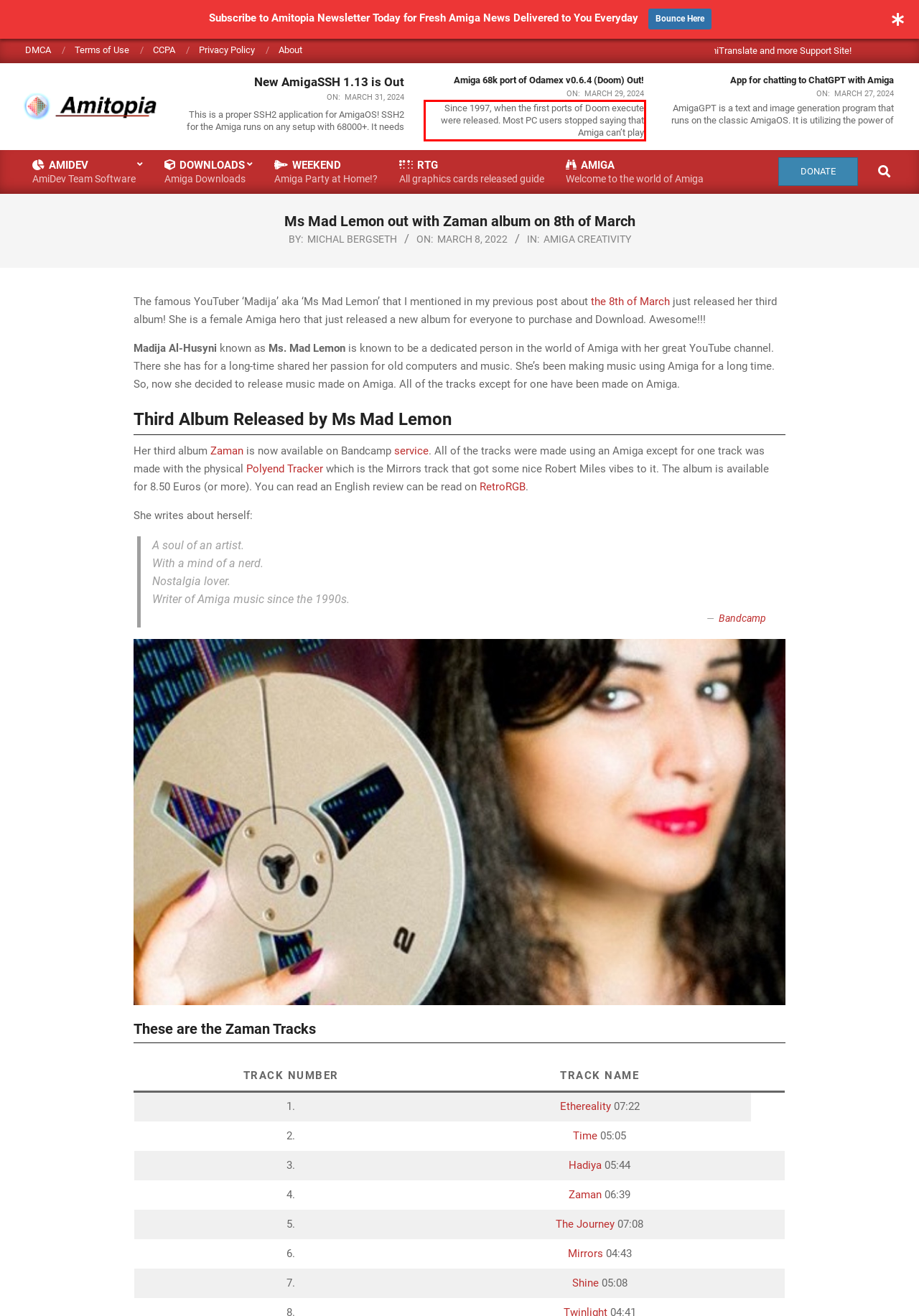From the given screenshot of a webpage, identify the red bounding box and extract the text content within it.

Since 1997, when the first ports of Doom execute were released. Most PC users stopped saying that Amiga can’t play